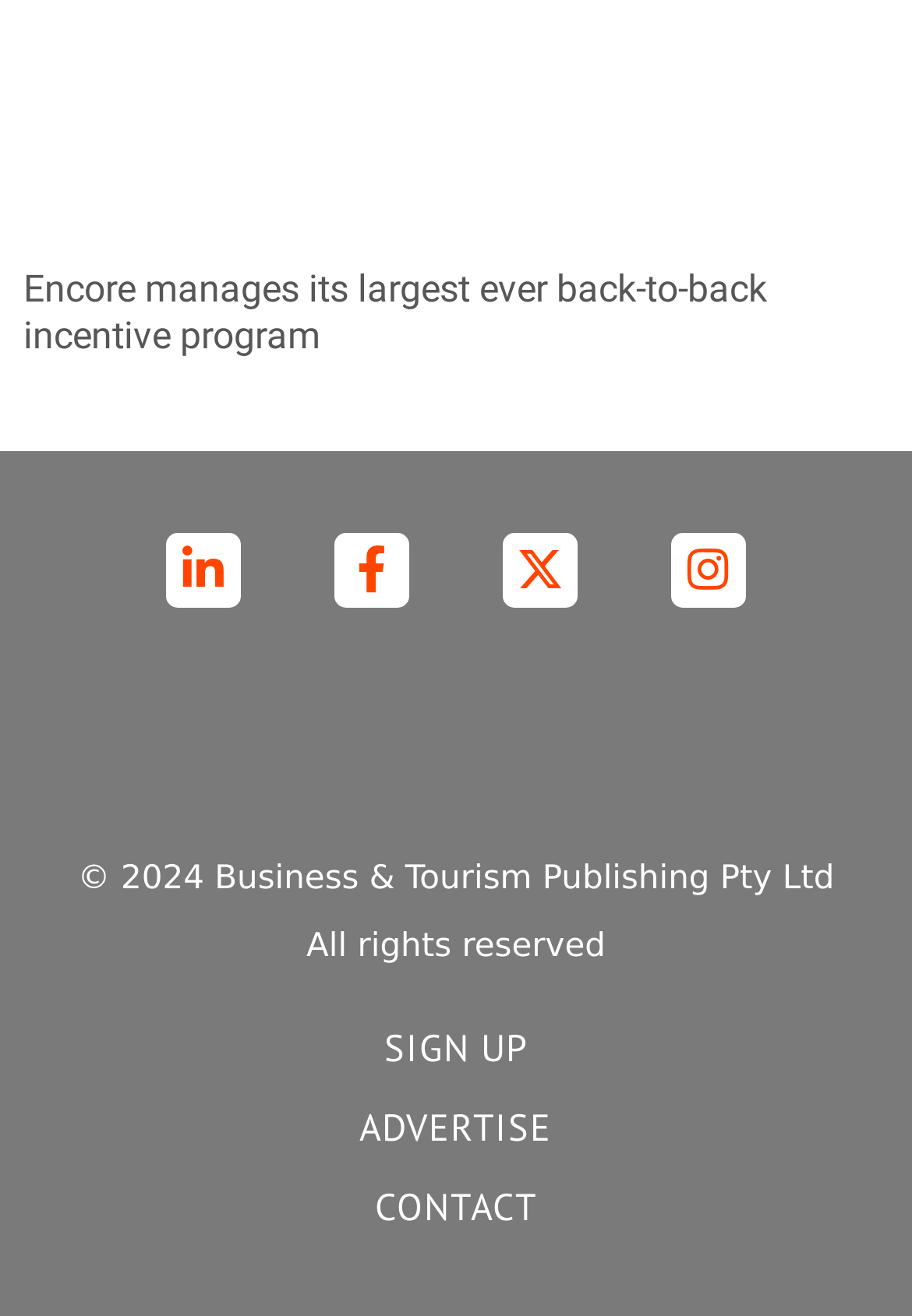What is the name of the logo with a tagline?
Refer to the screenshot and answer in one word or phrase.

micenet